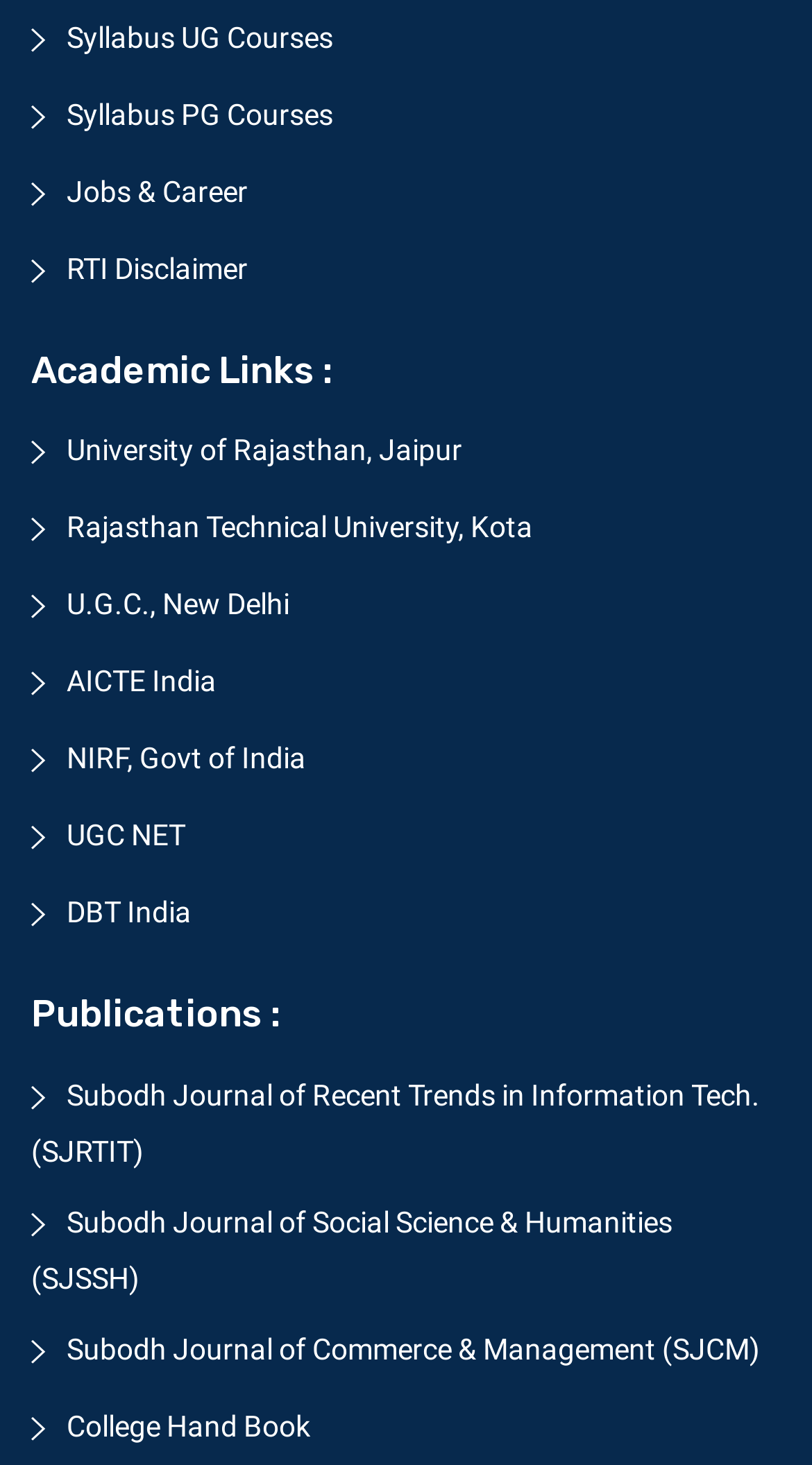Bounding box coordinates are specified in the format (top-left x, top-left y, bottom-right x, bottom-right y). All values are floating point numbers bounded between 0 and 1. Please provide the bounding box coordinate of the region this sentence describes: University of Rajasthan, Jaipur

[0.038, 0.296, 0.569, 0.319]